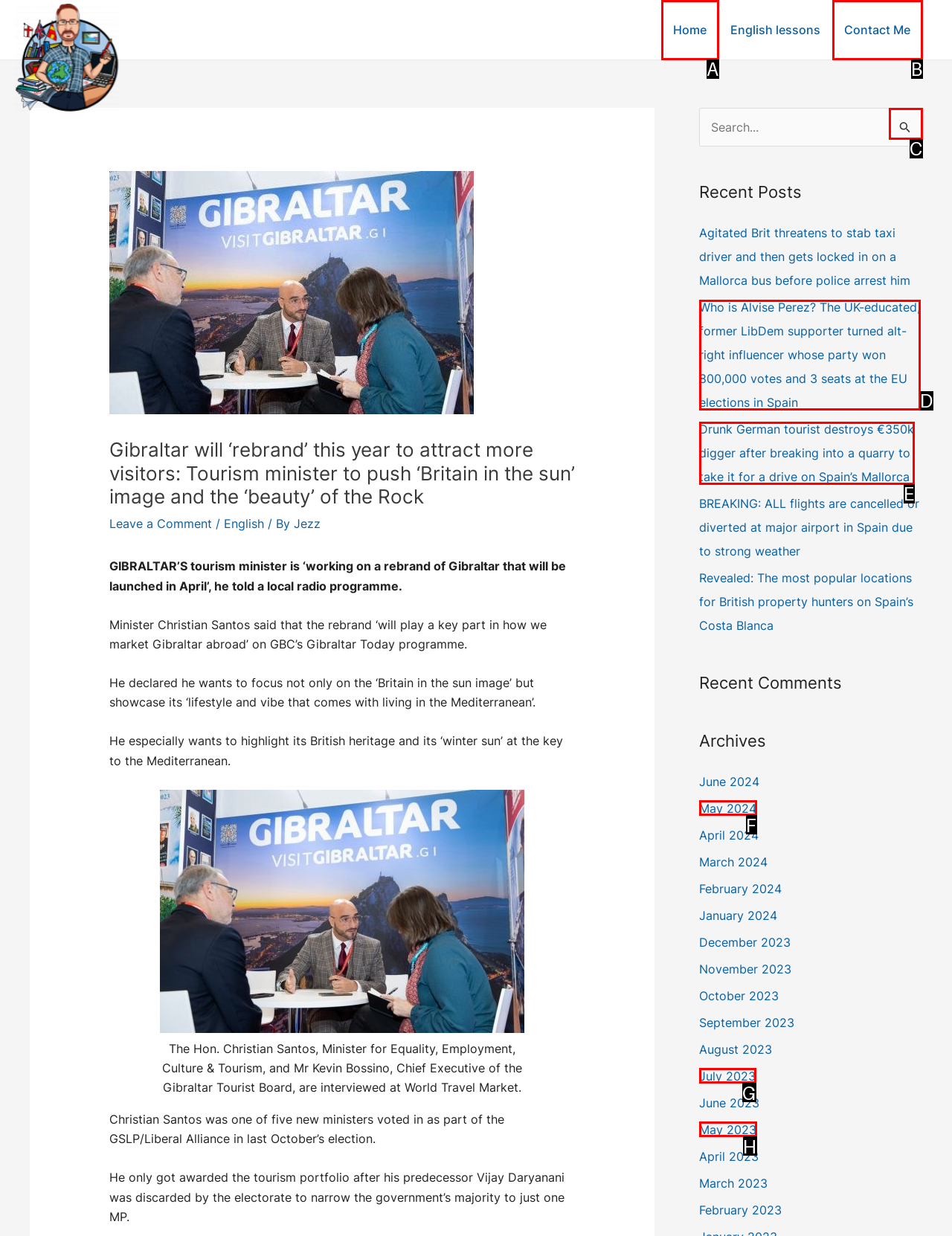Select the appropriate option that fits: parent_node: Search for: value="Search"
Reply with the letter of the correct choice.

C